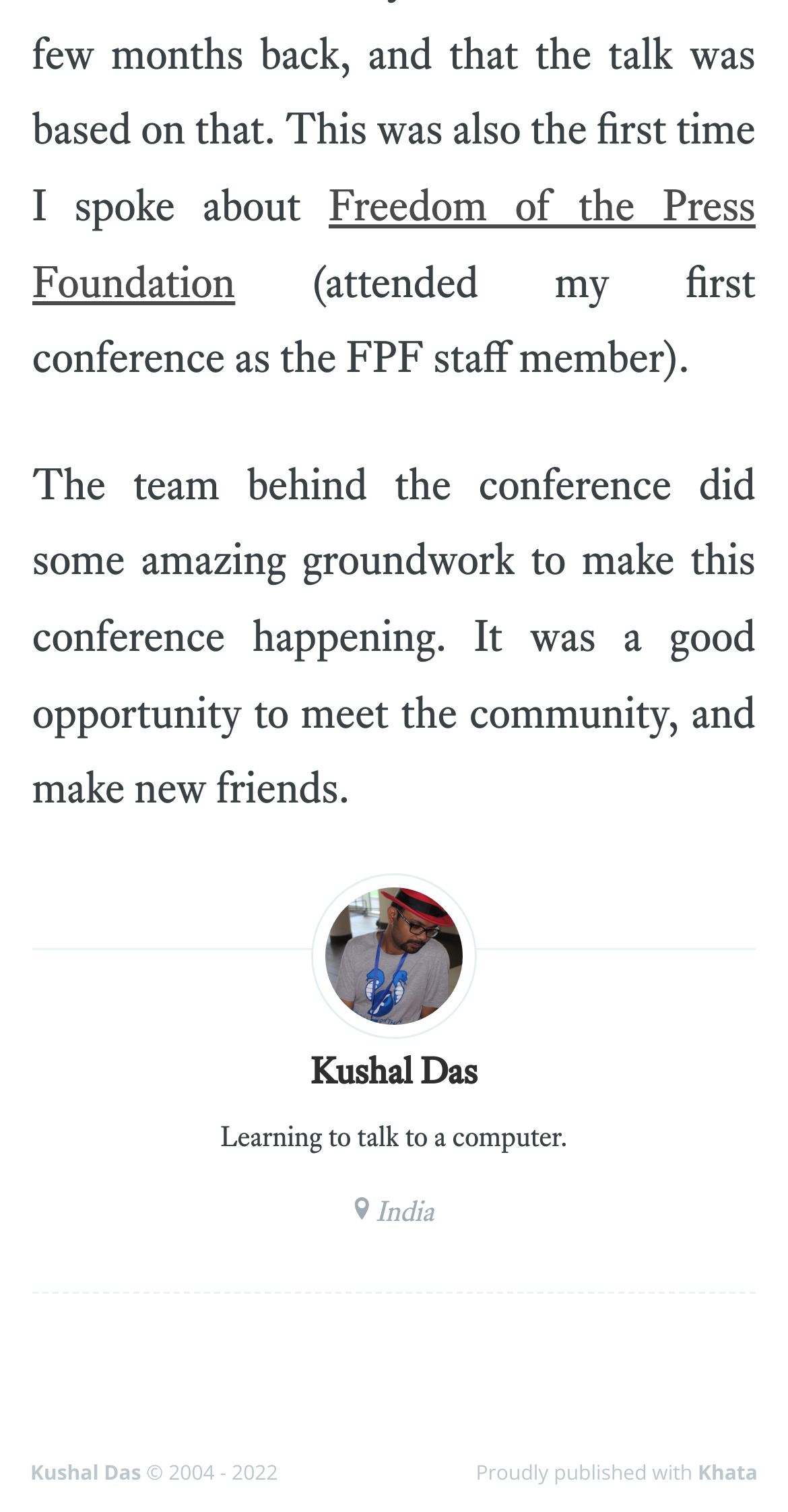Locate the bounding box of the UI element based on this description: "Kushal Das". Provide four float numbers between 0 and 1 as [left, top, right, bottom].

[0.394, 0.694, 0.606, 0.723]